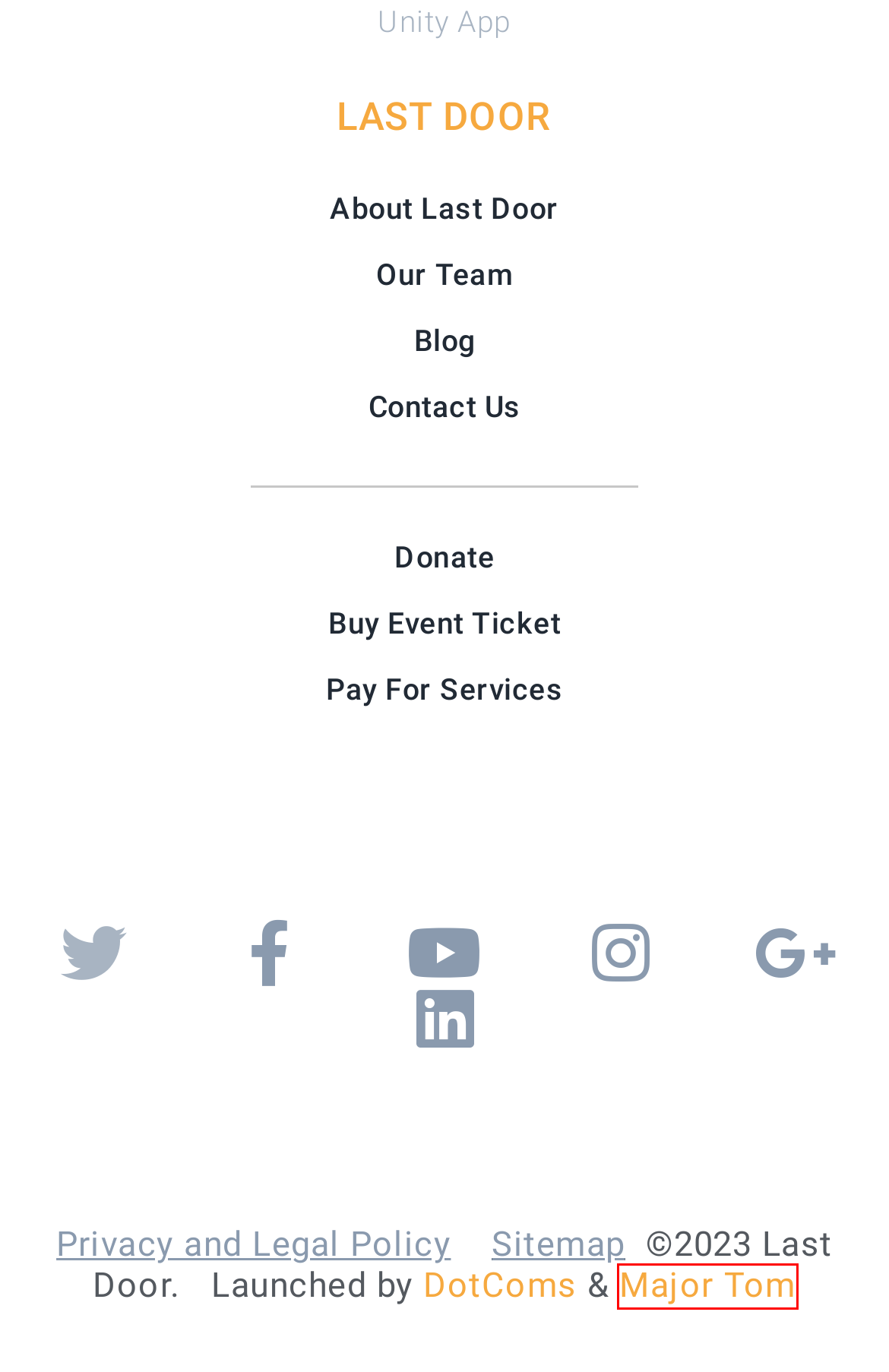Inspect the provided webpage screenshot, concentrating on the element within the red bounding box. Select the description that best represents the new webpage after you click the highlighted element. Here are the candidates:
A. Privacy and Legal Policy - Last Door
B. Web Design Torquay | Website Design | App Development & More
C. Buy Event Ticket - Last Door
D. Sitemap - Last Door
E. Pay for Treatment - Last Door
F. Vancouver Addiction Treatment, Drug and Alcohol Rehab
G. Contact - Last Door
H. Major Tom | Digital Marketing Agency in Vancouver, Toronto, New York

H